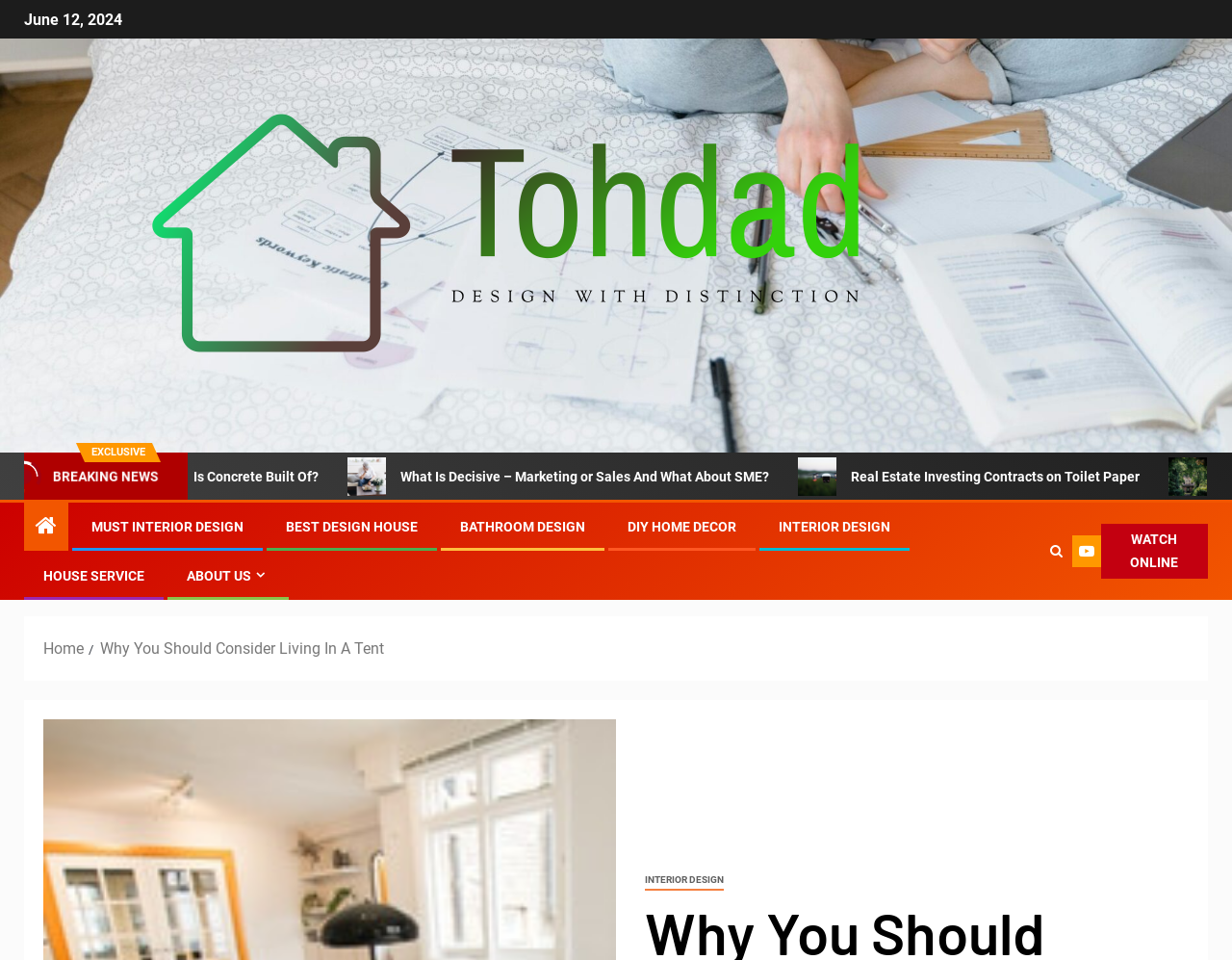Please find the bounding box coordinates of the section that needs to be clicked to achieve this instruction: "Visit the 'ABOUT US' page".

[0.152, 0.592, 0.219, 0.608]